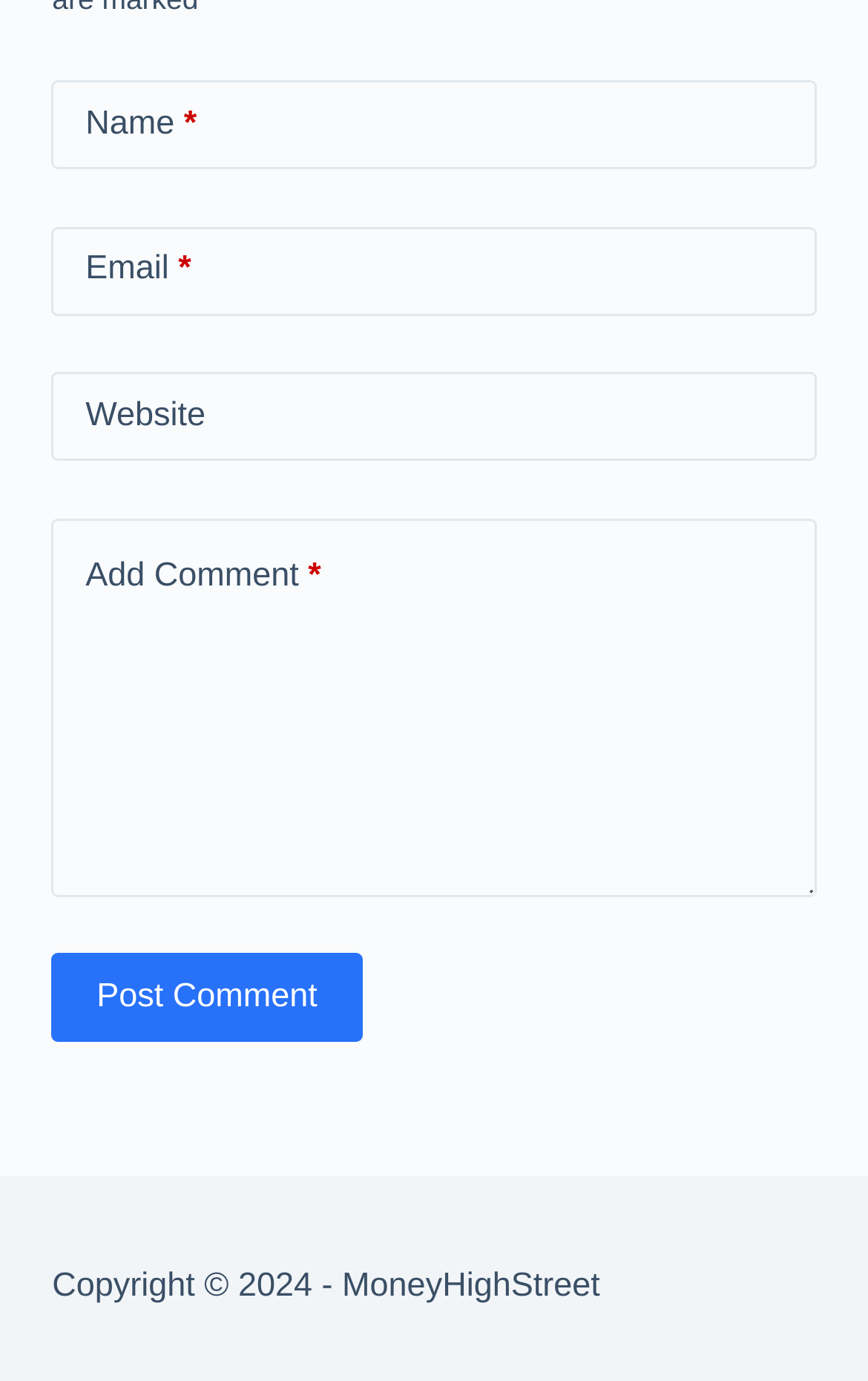How many text boxes are there on the page?
Answer with a single word or short phrase according to what you see in the image.

3